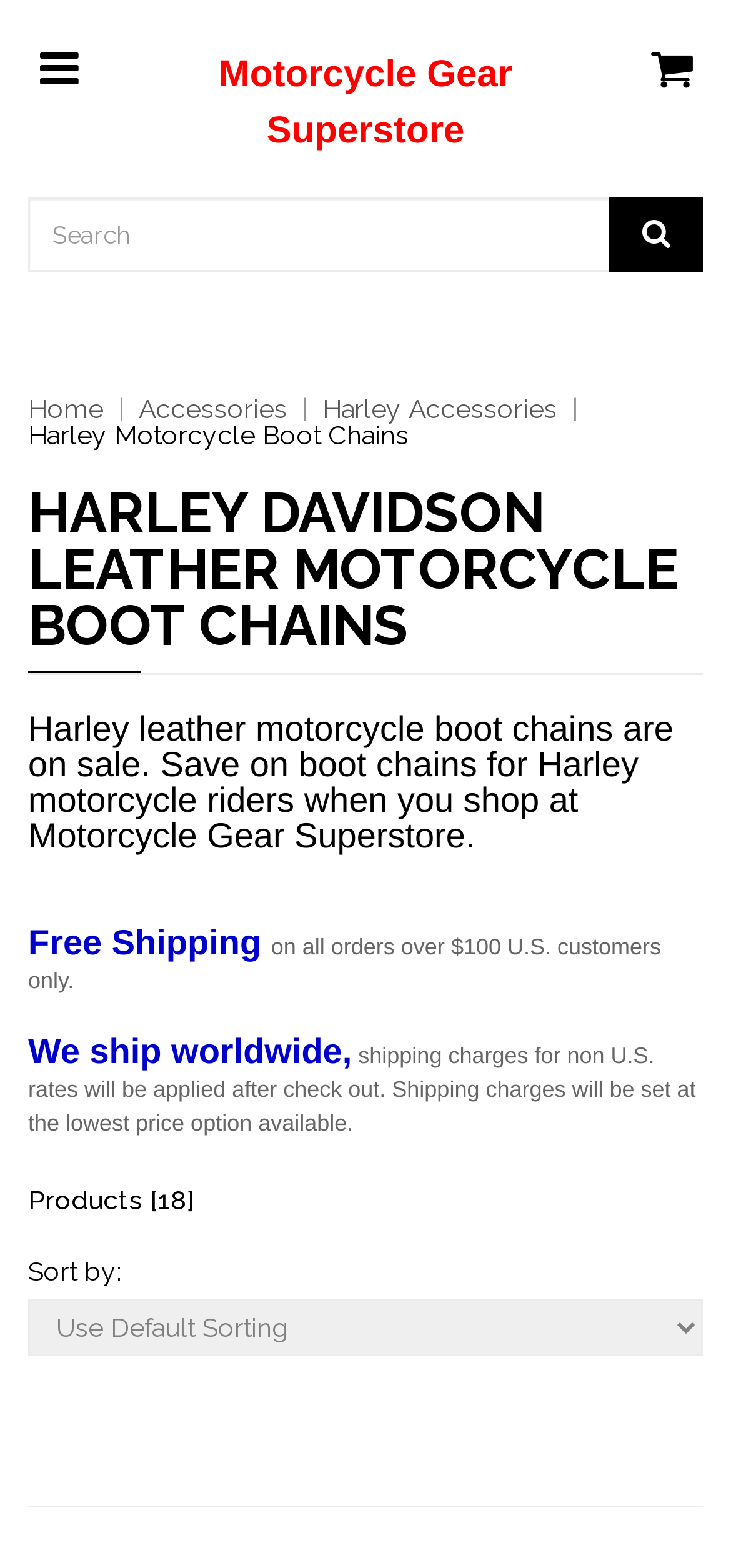Locate the bounding box coordinates of the element that needs to be clicked to carry out the instruction: "Log in to your account". The coordinates should be given as four float numbers ranging from 0 to 1, i.e., [left, top, right, bottom].

None